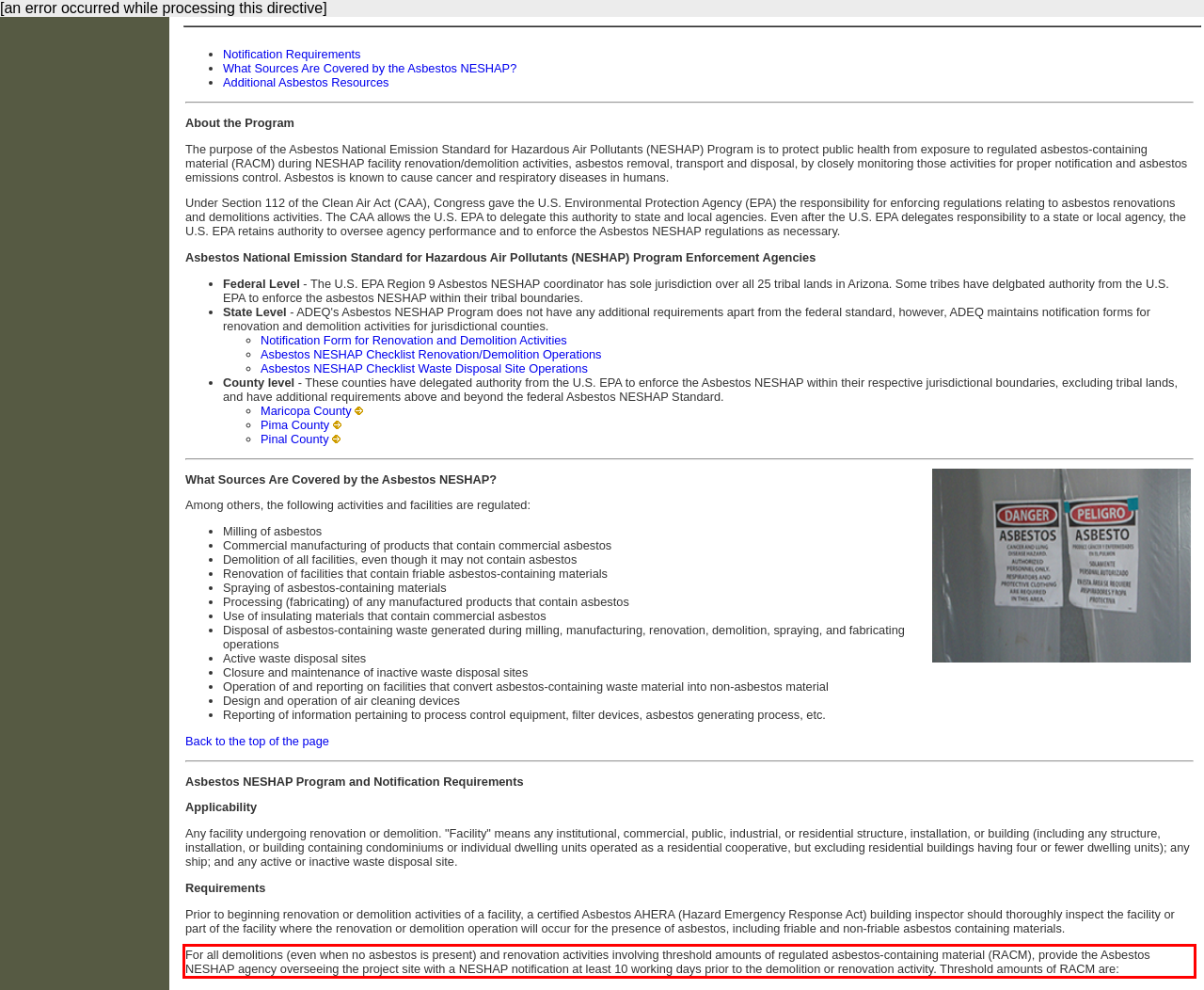You have a screenshot of a webpage with a red bounding box. Use OCR to generate the text contained within this red rectangle.

For all demolitions (even when no asbestos is present) and renovation activities involving threshold amounts of regulated asbestos-containing material (RACM), provide the Asbestos NESHAP agency overseeing the project site with a NESHAP notification at least 10 working days prior to the demolition or renovation activity. Threshold amounts of RACM are: